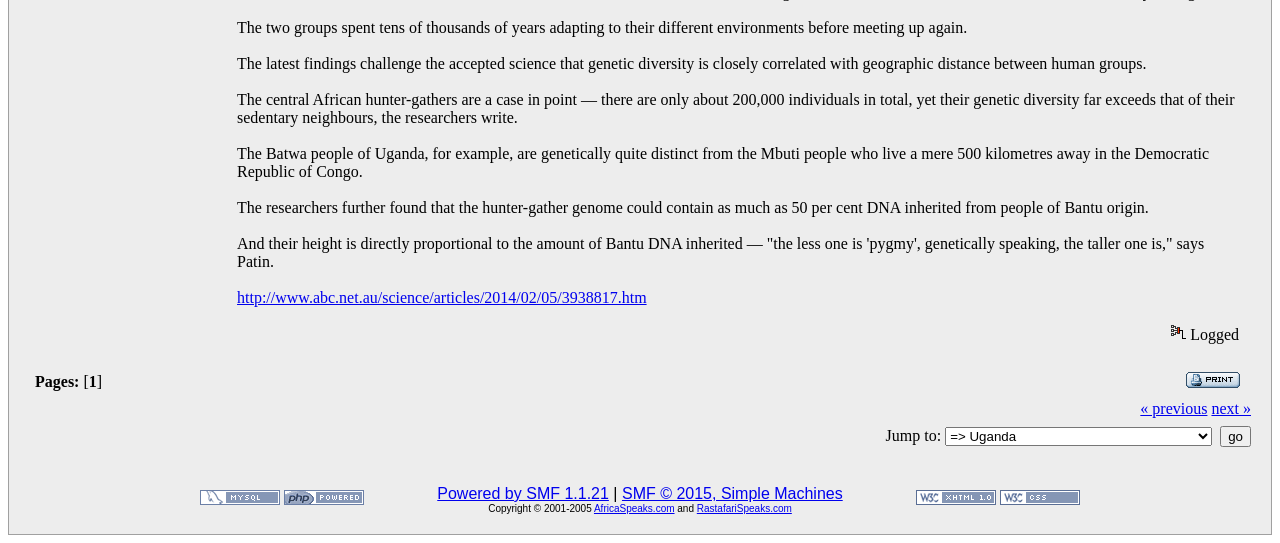What is the name of the people mentioned in the article?
Please look at the screenshot and answer using one word or phrase.

Batwa and Mbuti